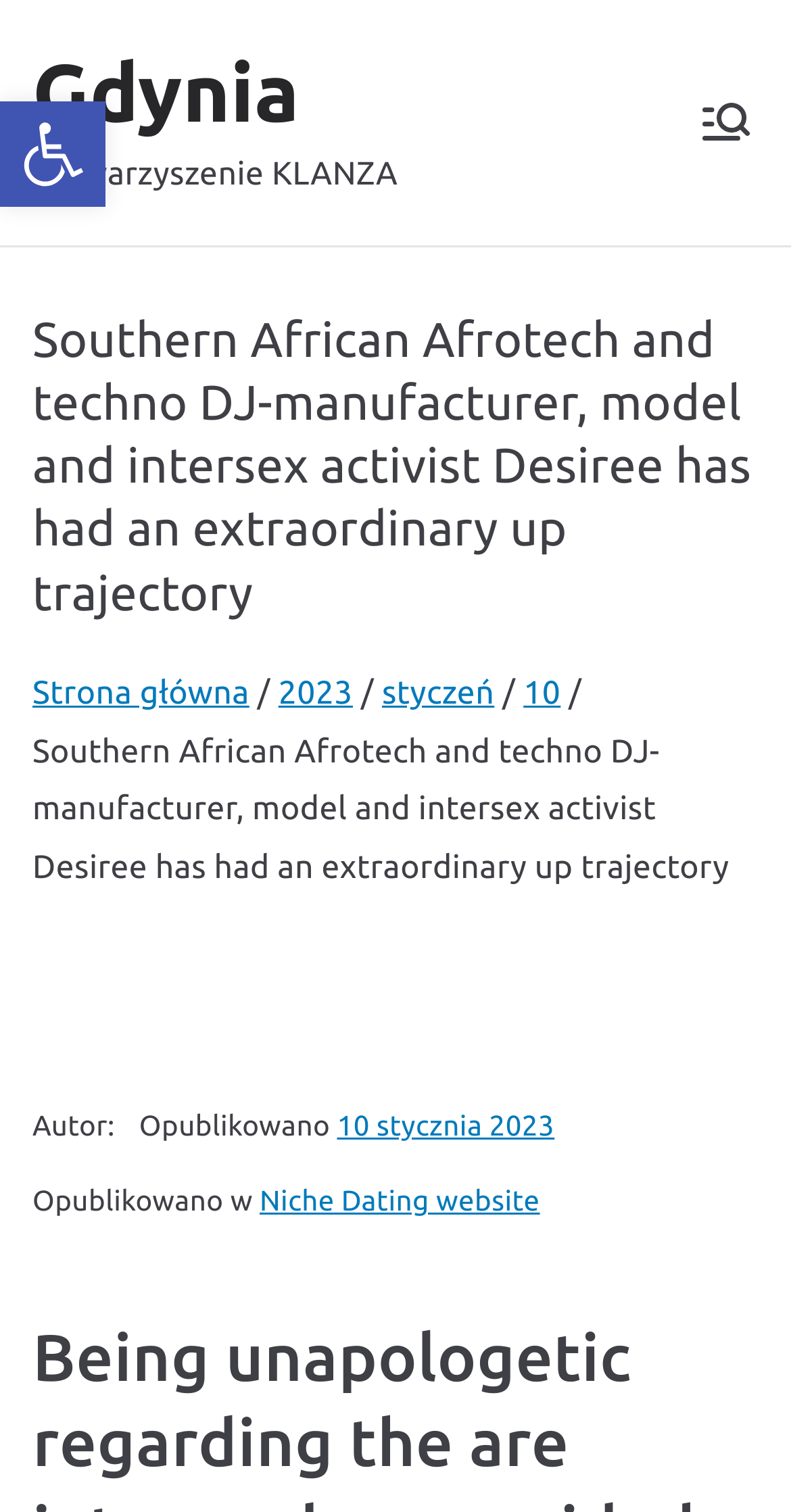Provide the bounding box coordinates of the HTML element described by the text: "Open toolbar Accessibility Tools".

[0.0, 0.067, 0.133, 0.137]